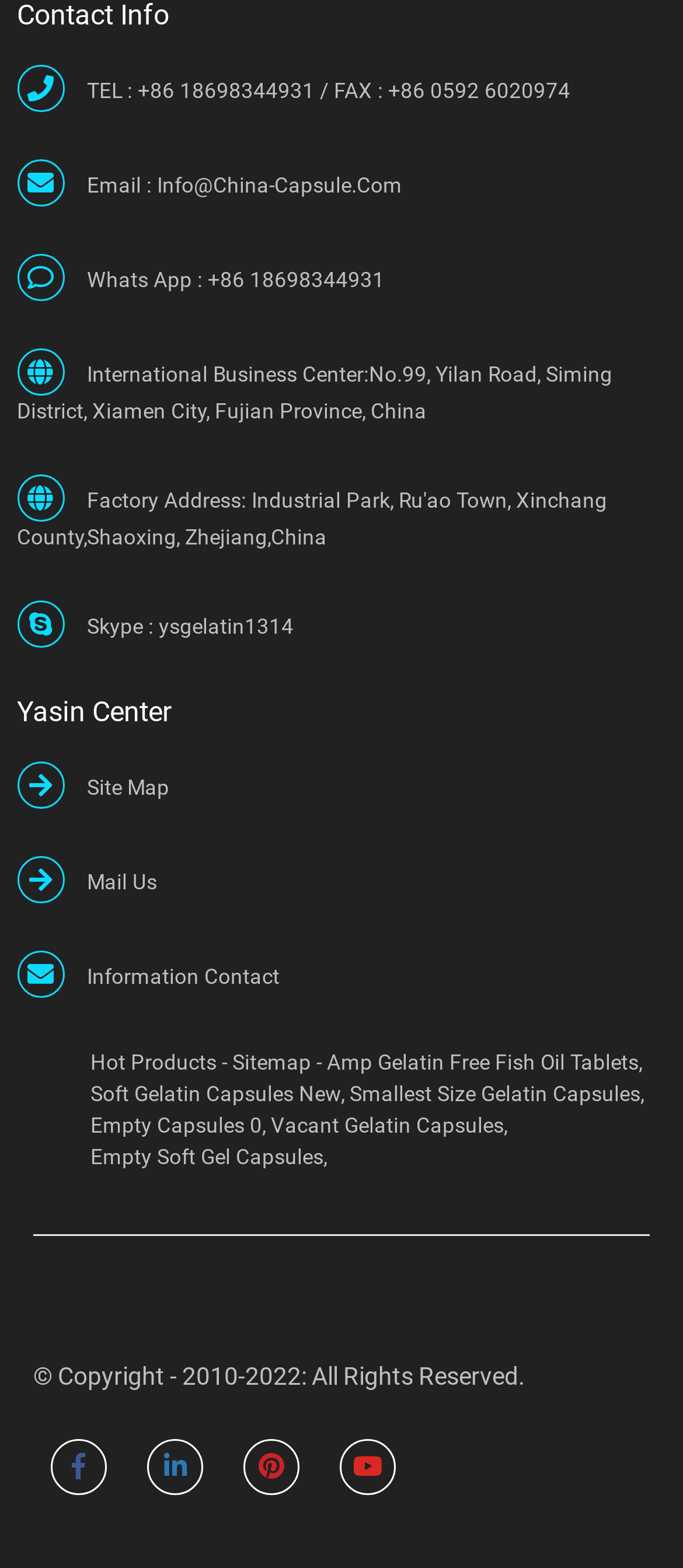Please determine the bounding box coordinates for the element that should be clicked to follow these instructions: "Follow us on Skype".

[0.12, 0.392, 0.43, 0.407]